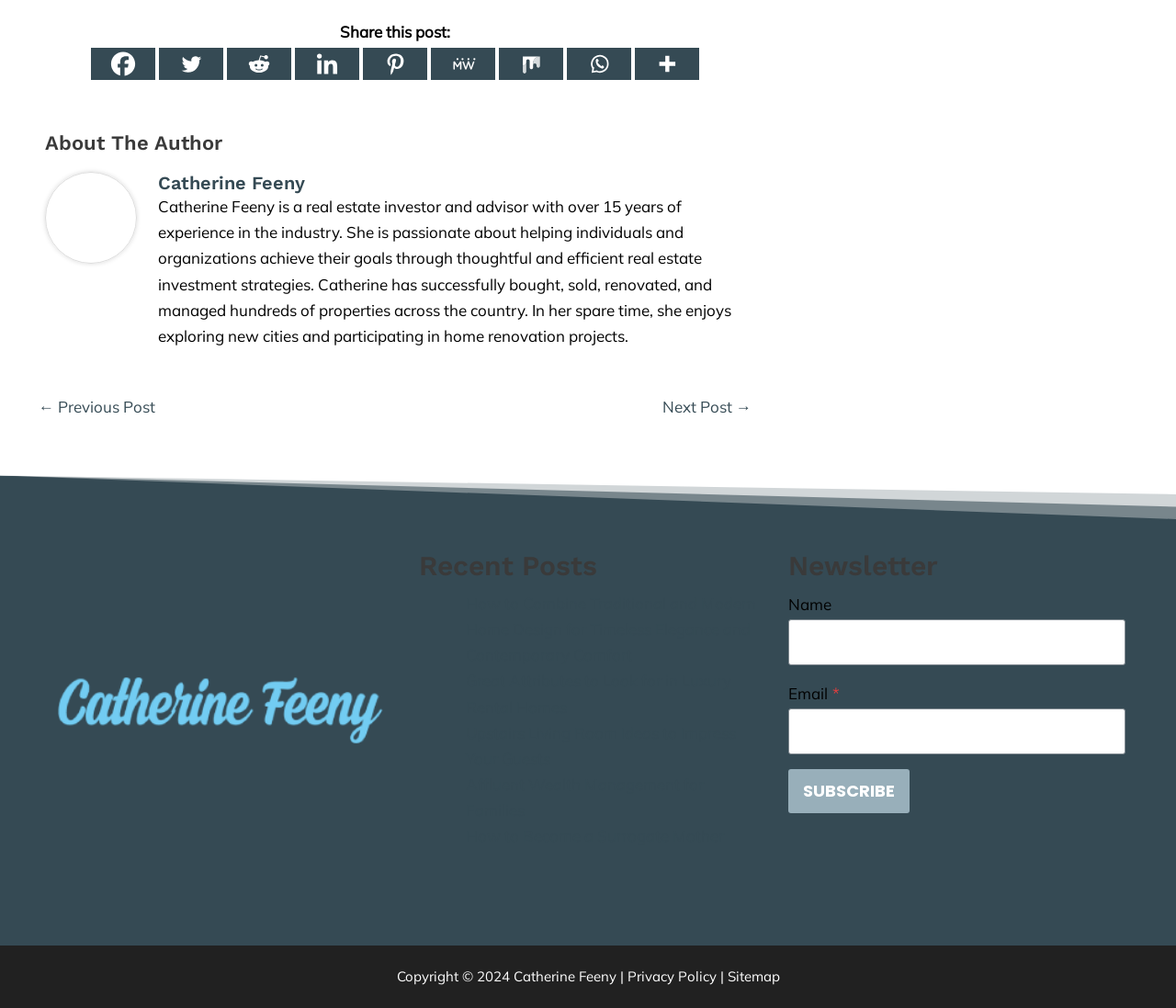Give a one-word or short phrase answer to this question: 
How many links are available in the post navigation section?

2